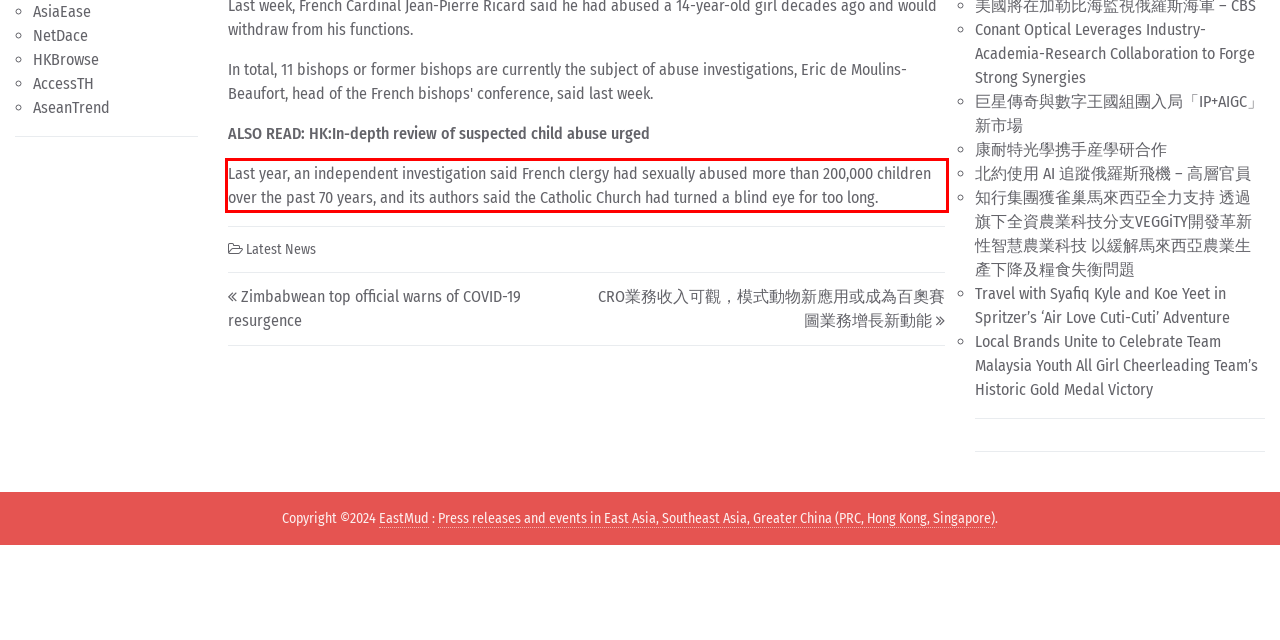Please extract the text content from the UI element enclosed by the red rectangle in the screenshot.

Last year, an independent investigation said French clergy had sexually abused more than 200,000 children over the past 70 years, and its authors said the Catholic Church had turned a blind eye for too long.